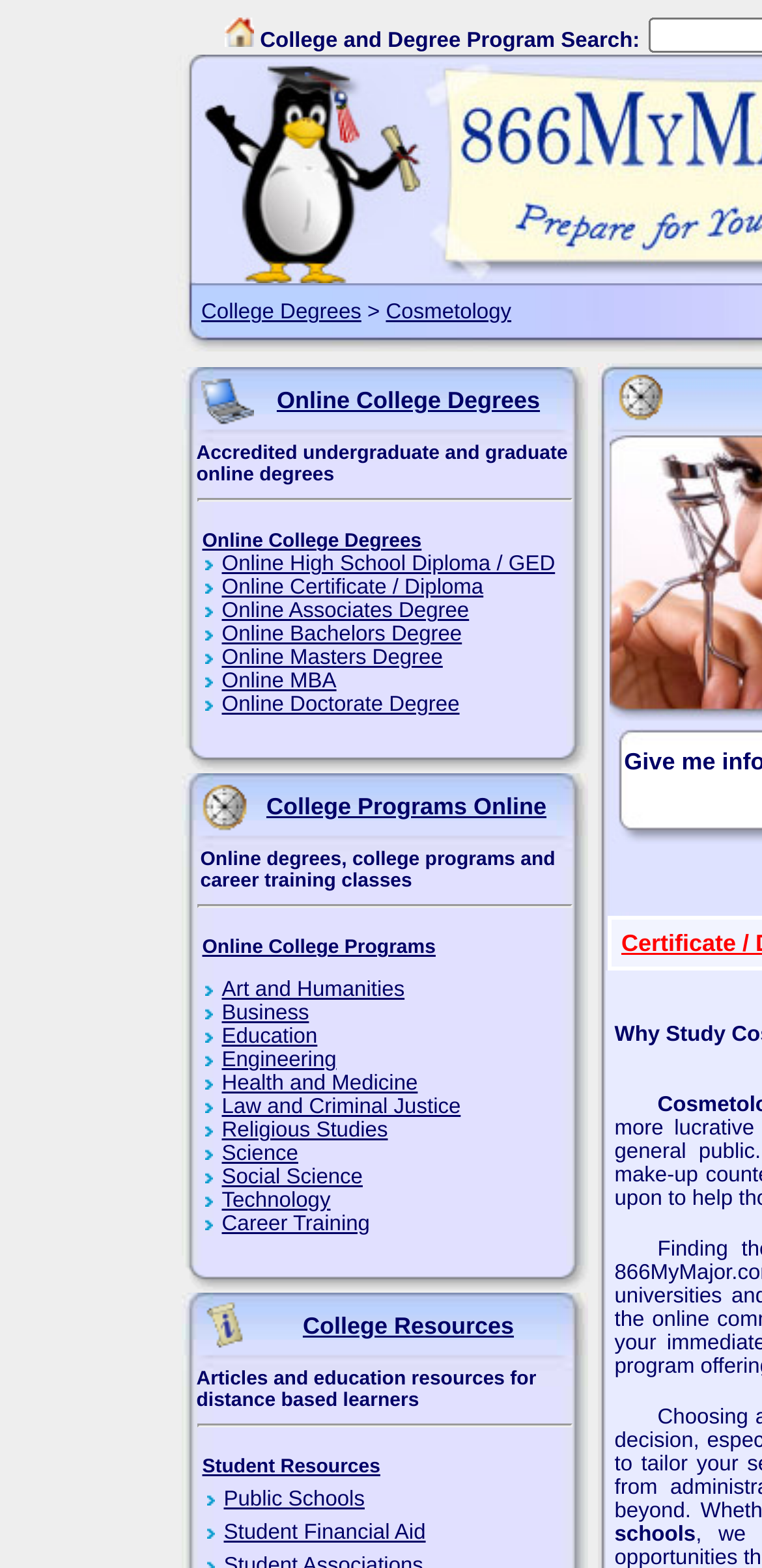Identify the bounding box for the UI element that is described as follows: "Travel".

None